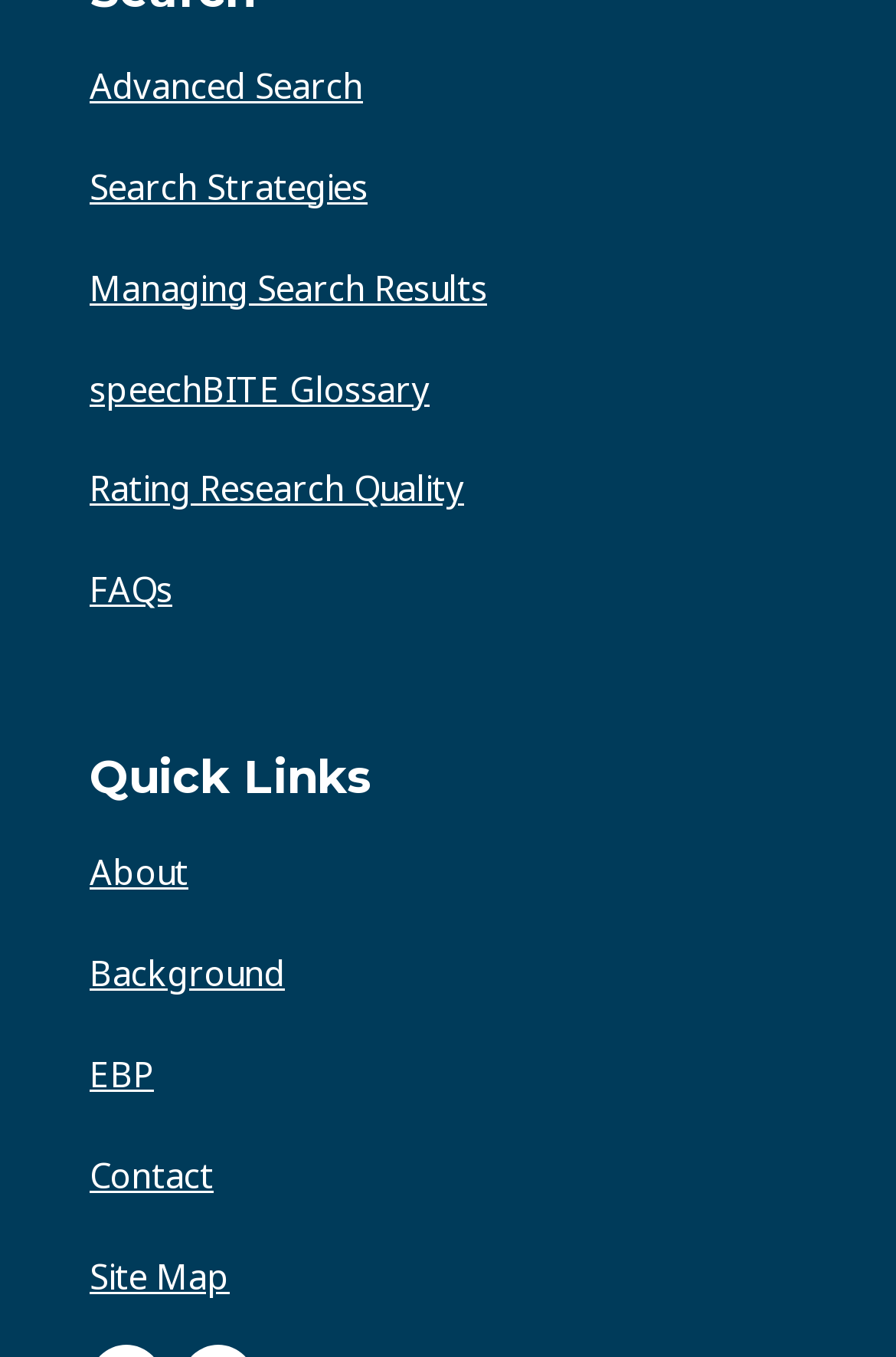Please provide the bounding box coordinates for the element that needs to be clicked to perform the following instruction: "Click on Advanced Search". The coordinates should be given as four float numbers between 0 and 1, i.e., [left, top, right, bottom].

[0.1, 0.046, 0.405, 0.079]